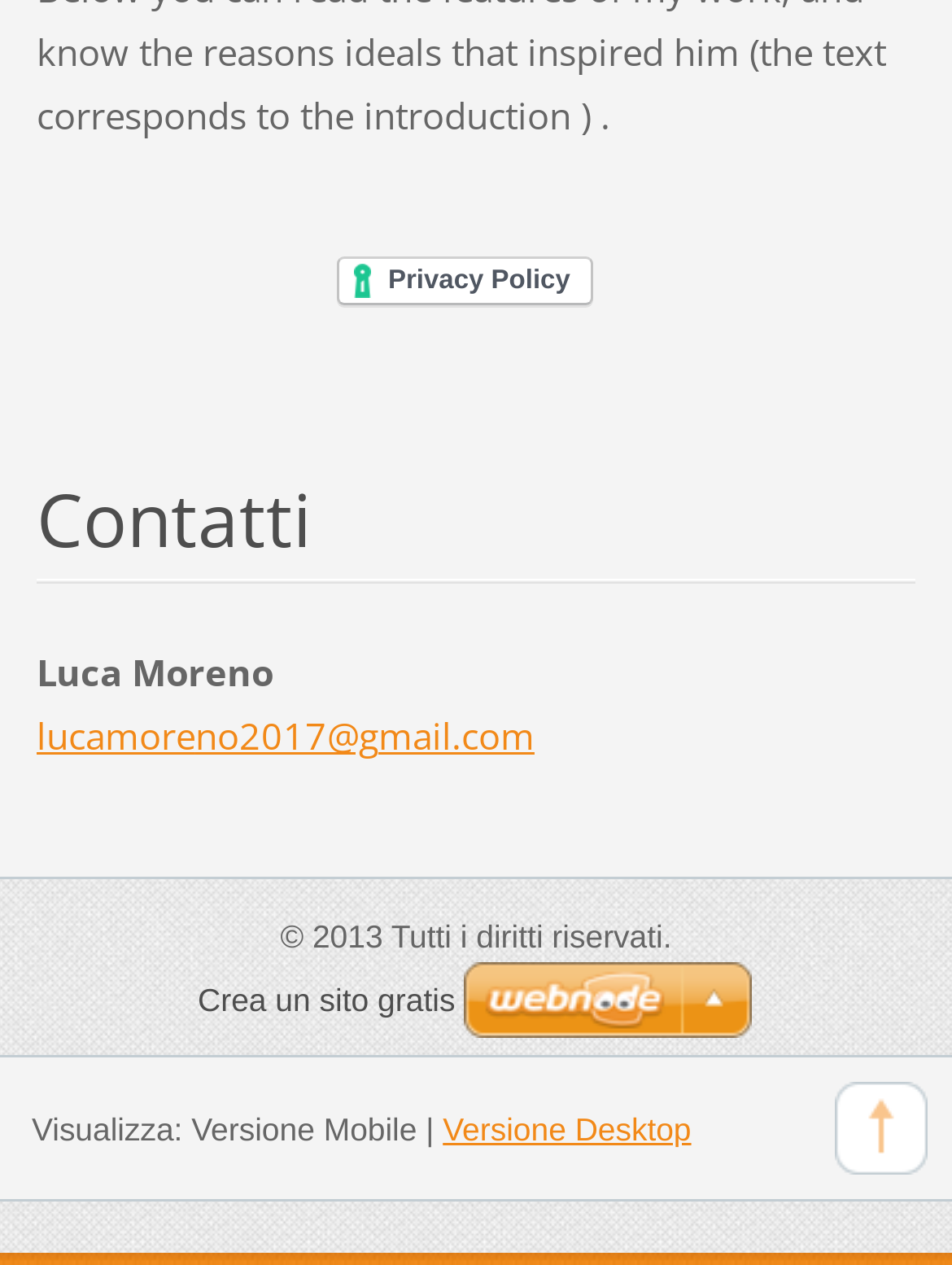Highlight the bounding box of the UI element that corresponds to this description: "To Top".

[0.877, 0.855, 0.974, 0.928]